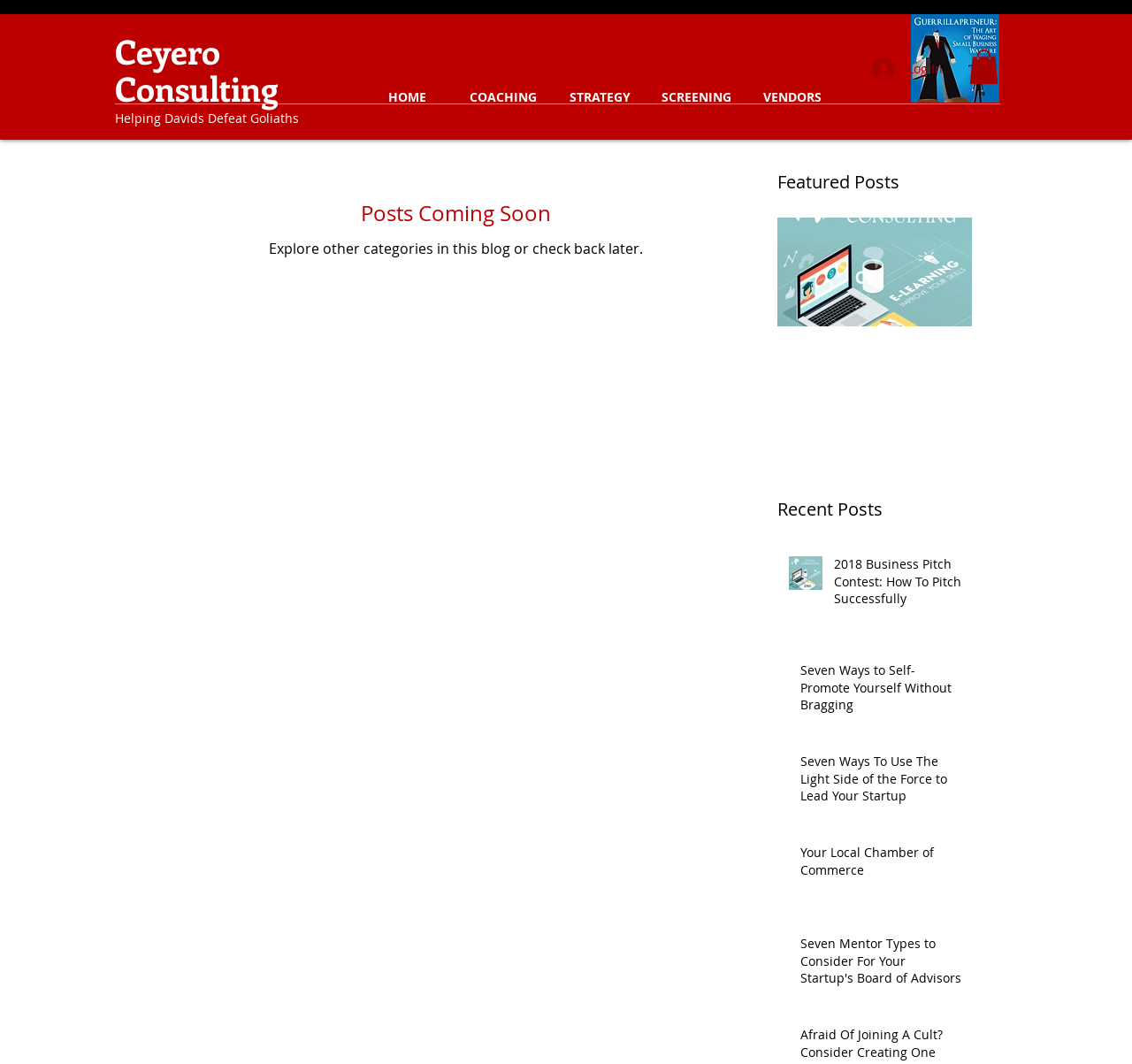Locate the bounding box coordinates of the UI element described by: "Log In". The bounding box coordinates should consist of four float numbers between 0 and 1, i.e., [left, top, right, bottom].

[0.759, 0.049, 0.844, 0.08]